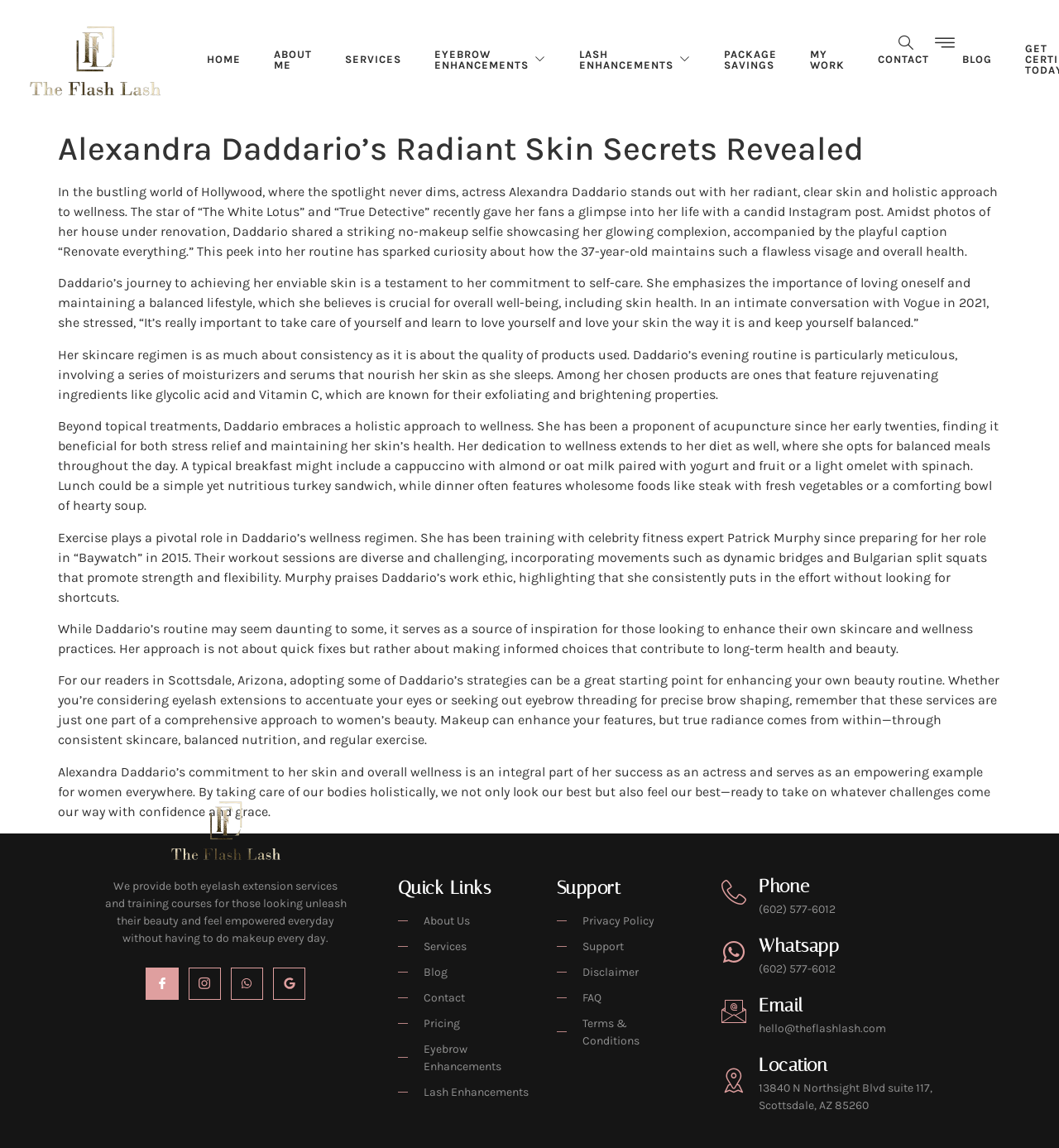Given the following UI element description: "Terms & Conditions", find the bounding box coordinates in the webpage screenshot.

[0.525, 0.884, 0.642, 0.914]